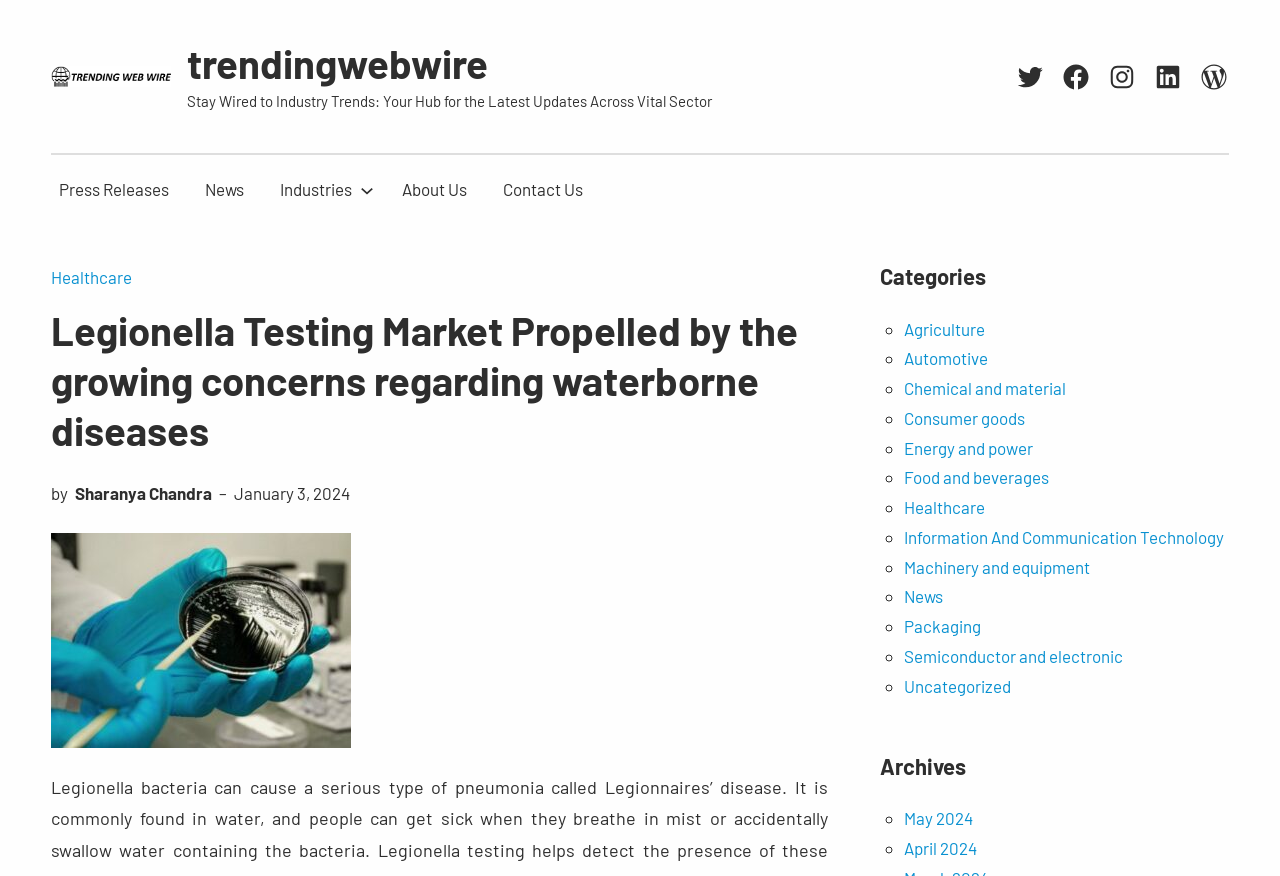Provide the bounding box coordinates of the section that needs to be clicked to accomplish the following instruction: "Explore the Healthcare industry."

[0.706, 0.568, 0.769, 0.59]